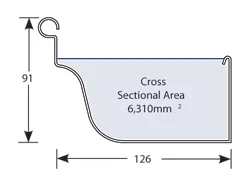What type of settings can Bluescope Guttering Products be used in?
Using the visual information, answer the question in a single word or phrase.

Residential and commercial